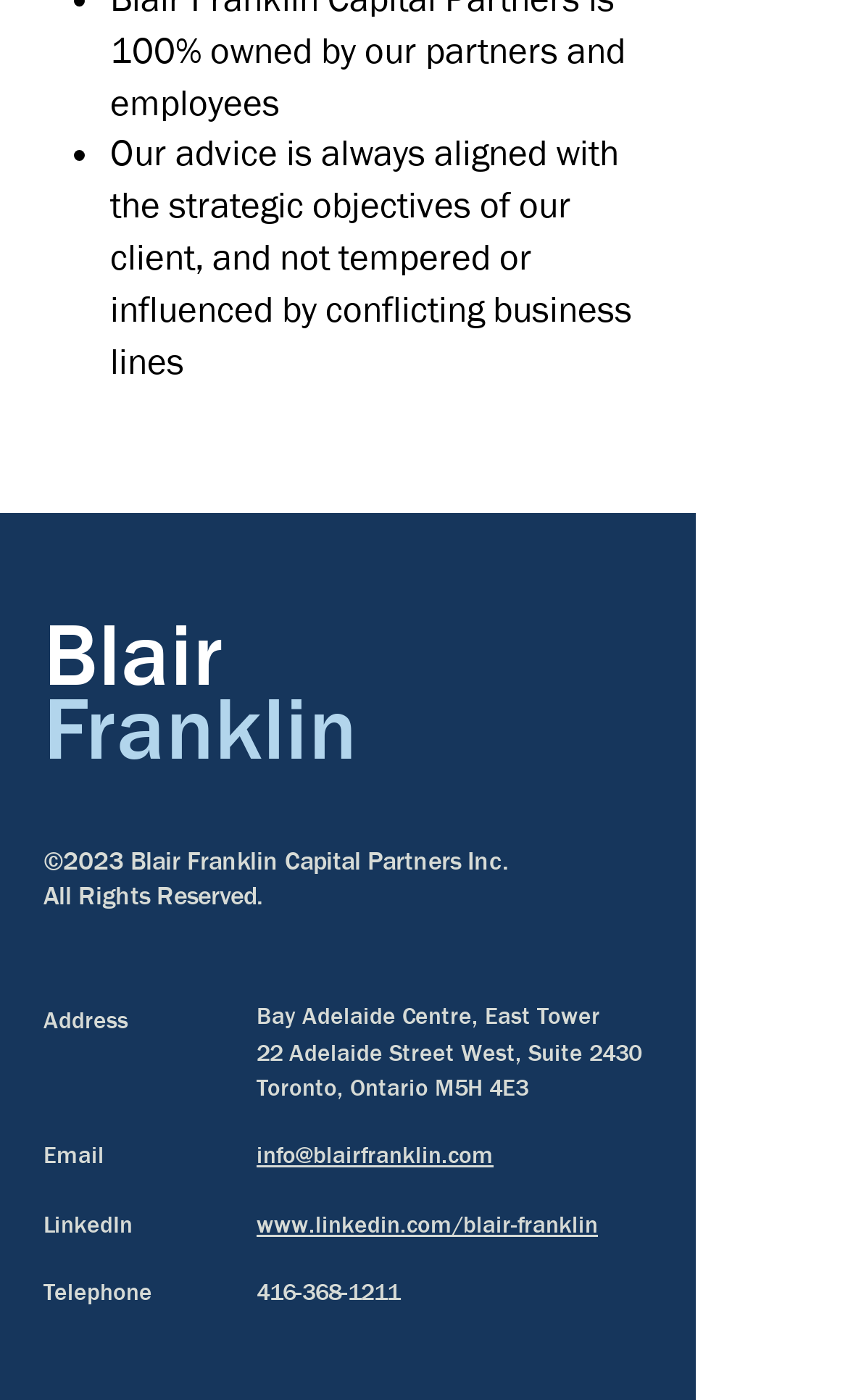Provide your answer in a single word or phrase: 
Where is the company located?

Toronto, Ontario M5H 4E3